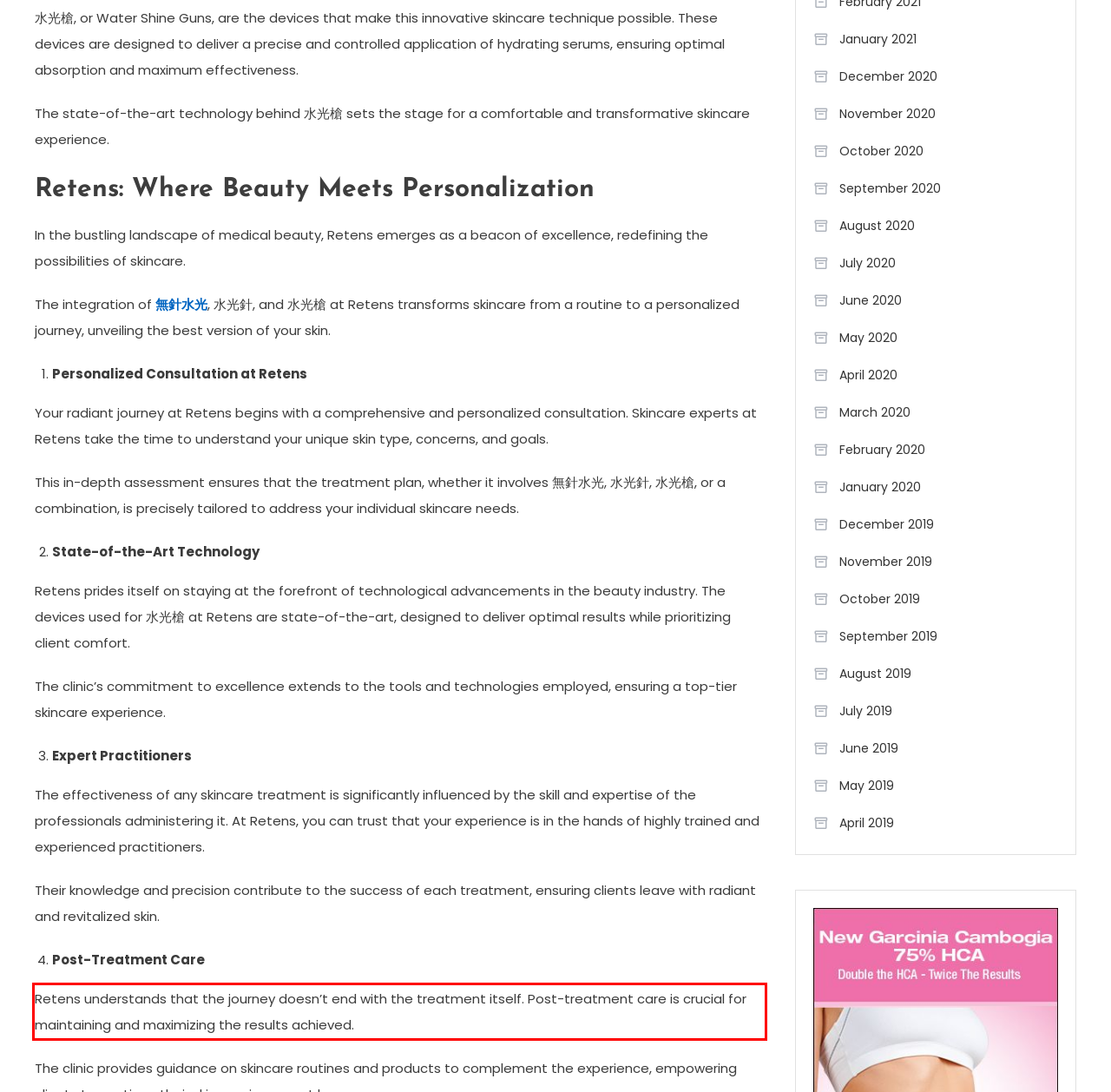Please identify and extract the text content from the UI element encased in a red bounding box on the provided webpage screenshot.

Retens understands that the journey doesn’t end with the treatment itself. Post-treatment care is crucial for maintaining and maximizing the results achieved.